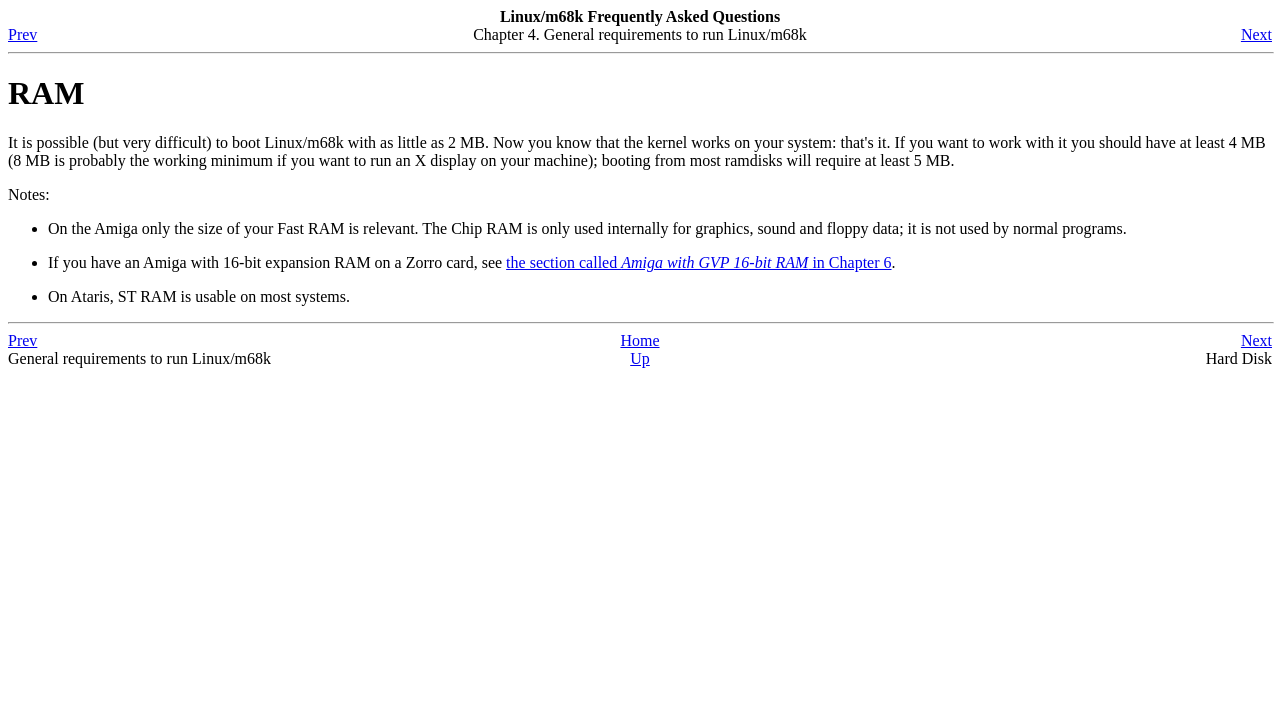Indicate the bounding box coordinates of the element that must be clicked to execute the instruction: "go to home page". The coordinates should be given as four float numbers between 0 and 1, i.e., [left, top, right, bottom].

[0.332, 0.458, 0.668, 0.483]